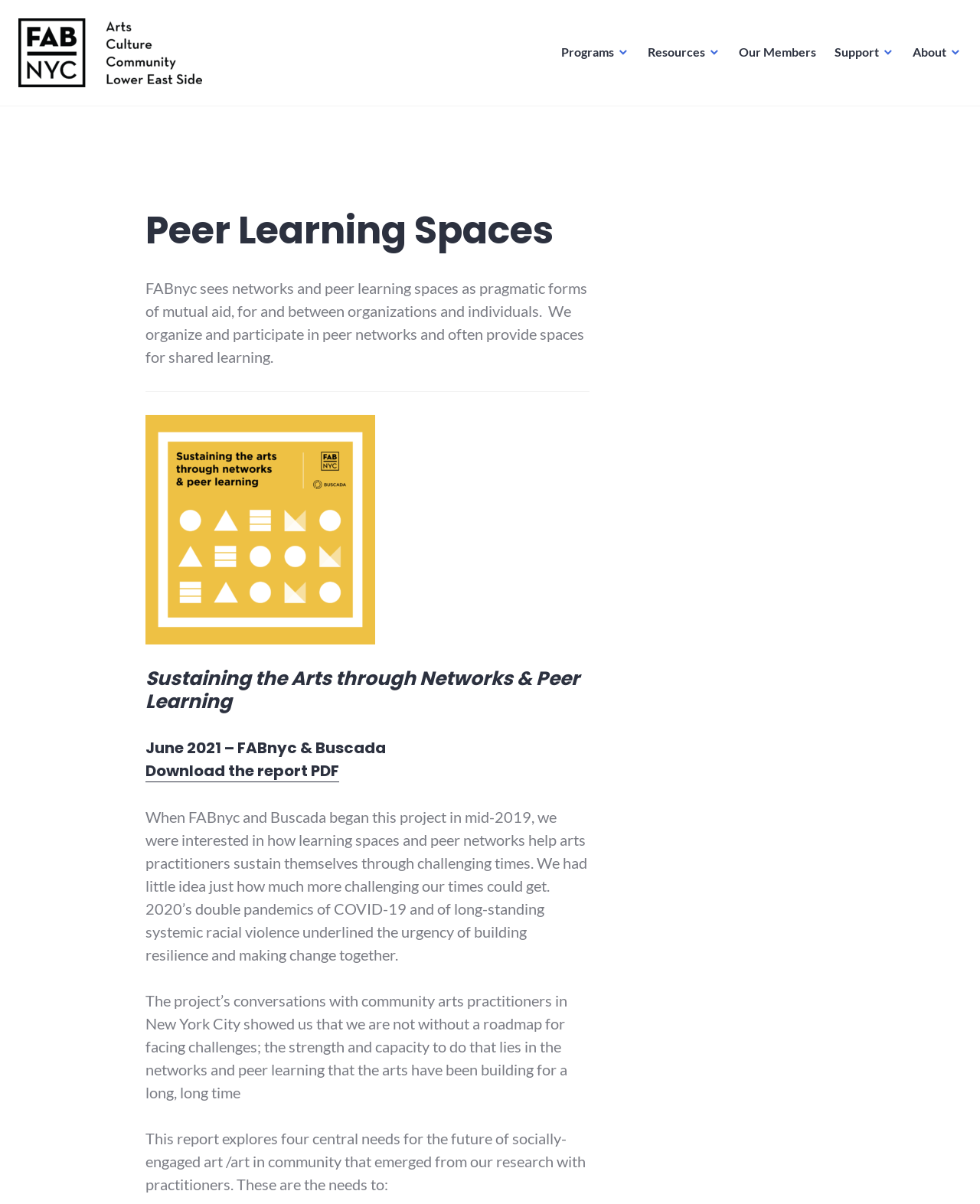Please identify the bounding box coordinates of the clickable element to fulfill the following instruction: "Get a quote for wastewater disposal". The coordinates should be four float numbers between 0 and 1, i.e., [left, top, right, bottom].

None